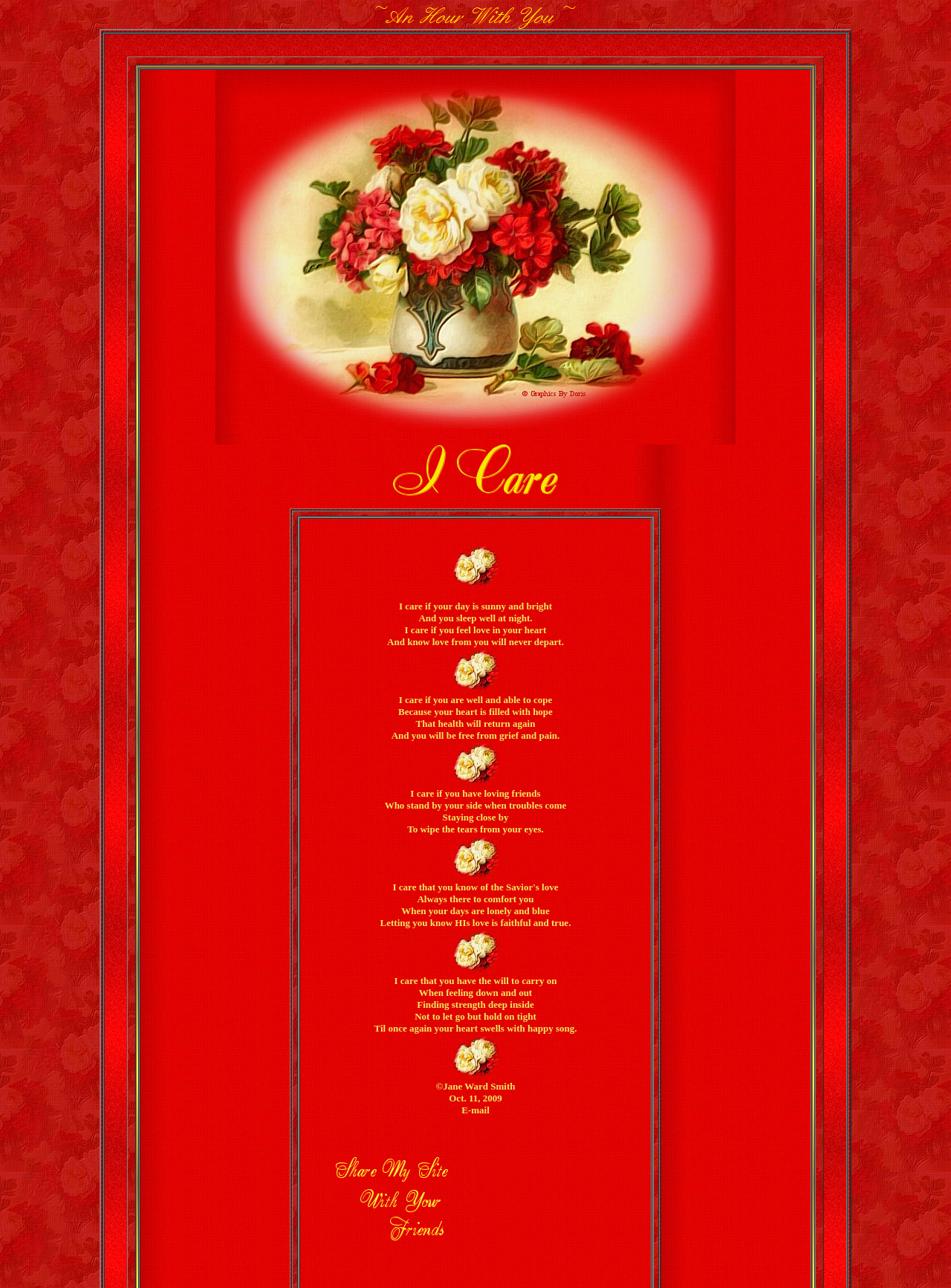Please use the details from the image to answer the following question comprehensively:
What is the purpose of the images in the poem?

The images in the poem are used to illustrate the emotions and ideas being expressed, adding a visual element to the poem and making it more engaging and expressive.